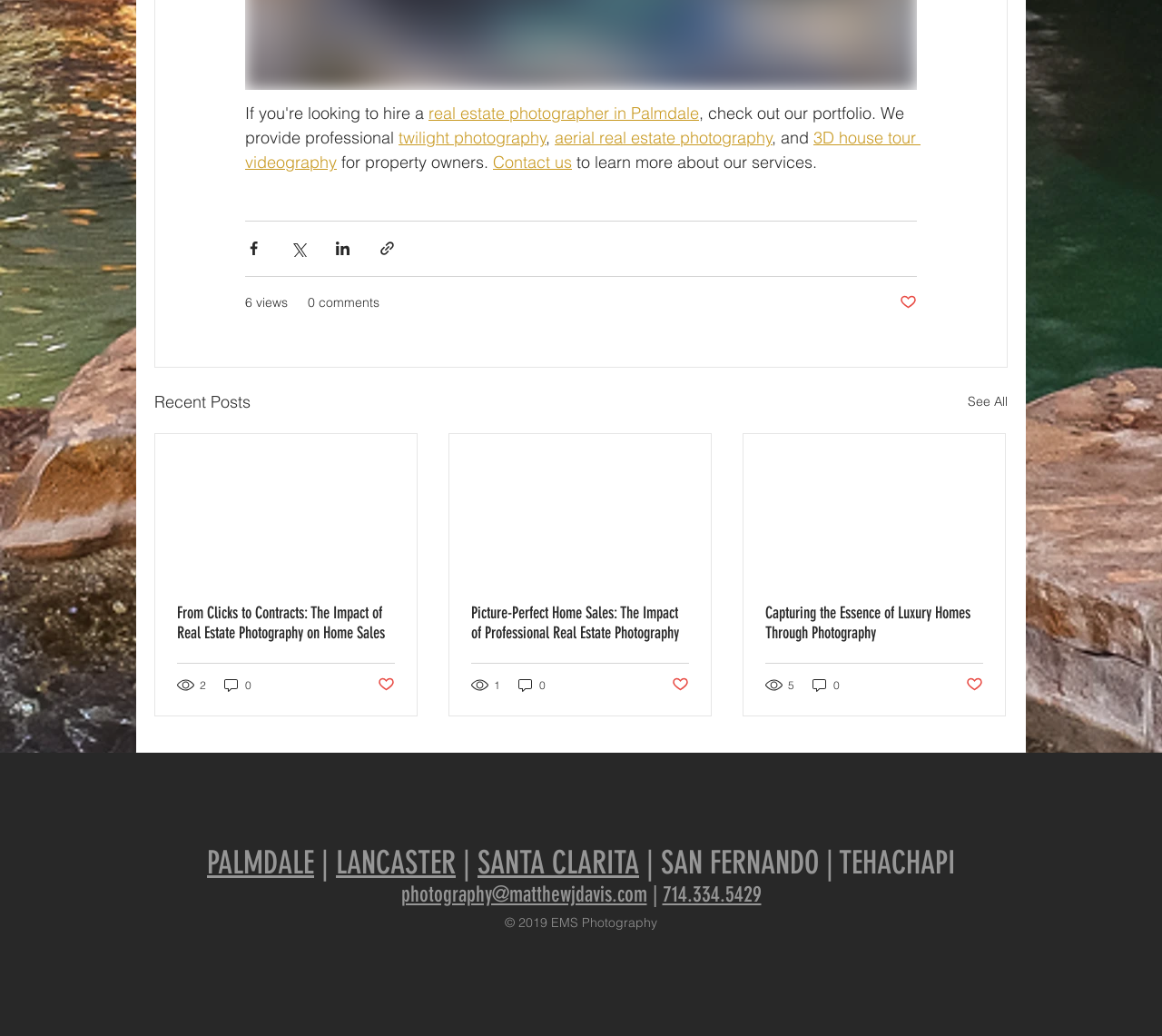Respond with a single word or phrase to the following question: How many views does the first article have?

2 views